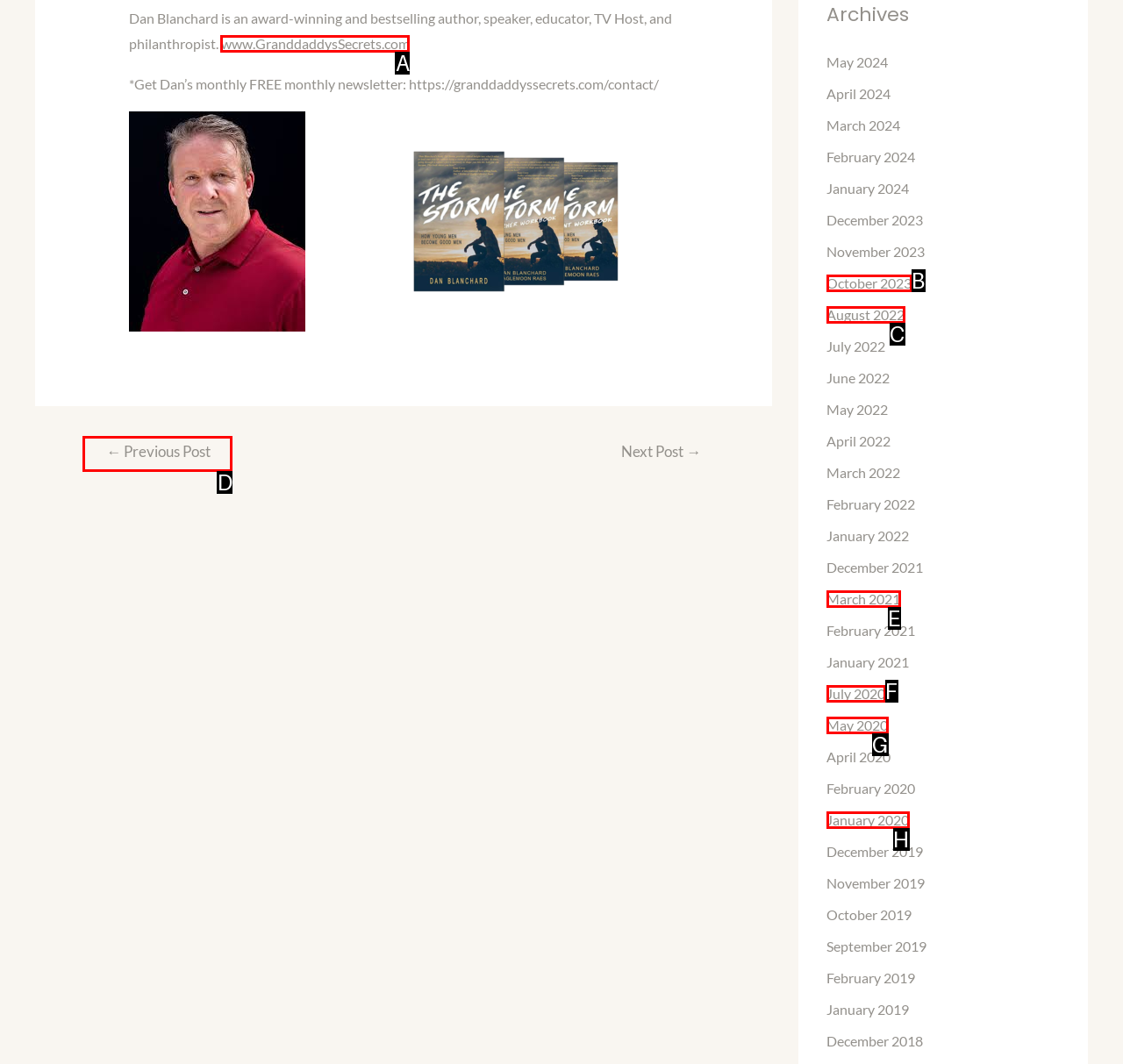Which option should be clicked to complete this task: Go to previous post
Reply with the letter of the correct choice from the given choices.

D